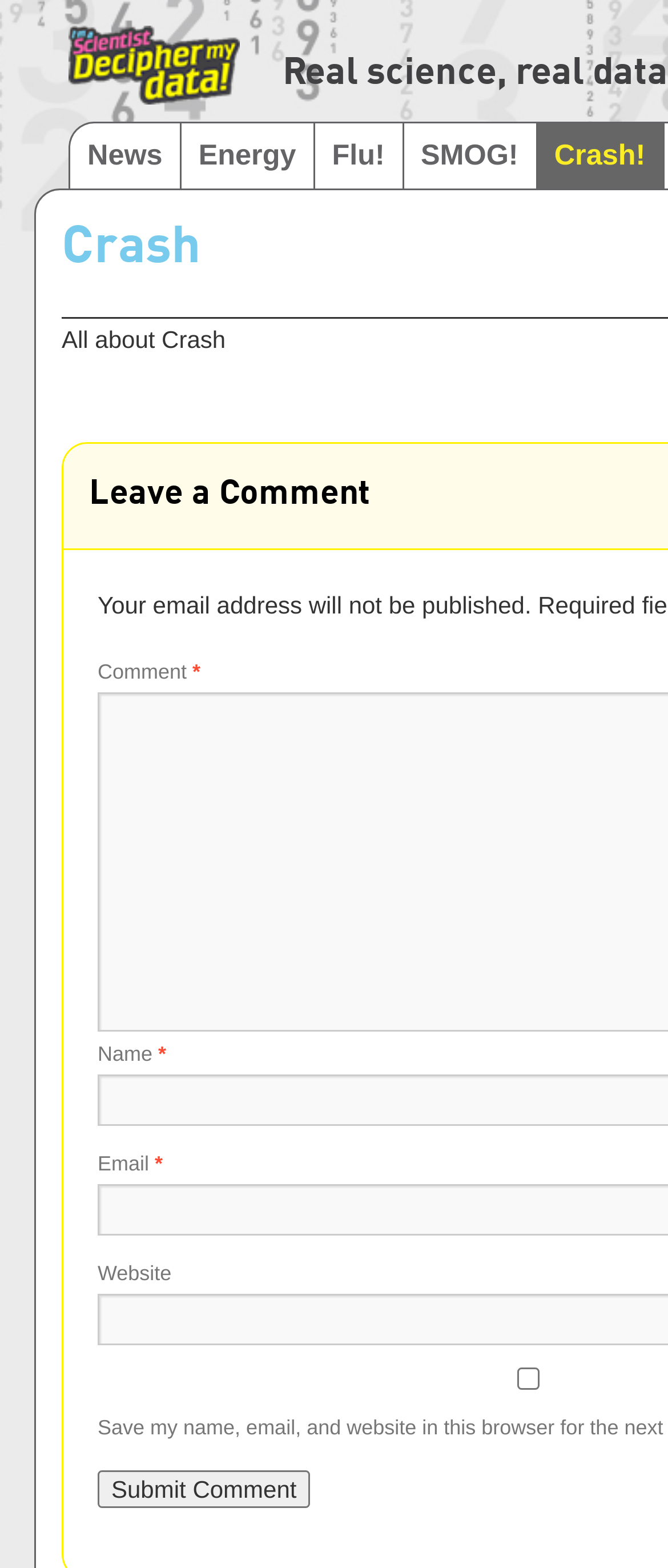Explain the webpage in detail.

The webpage is titled "Crash - I'm a Scientist, Decipher my data!" and features a logo image at the top left corner. Below the logo, there are six navigation links in a row, including "Skip to content", "News", "Energy", "Flu!", "SMOG!", and "Crash!". 

Underneath the navigation links, there is a heading that reads "All about Crash". Further down, there is a section for leaving comments, which includes a notice stating "Your email address will not be published." Below this notice, there are four input fields labeled "Comment", "Name", "Email", and "Website", respectively. A "Submit Comment" button is positioned at the bottom of this section.